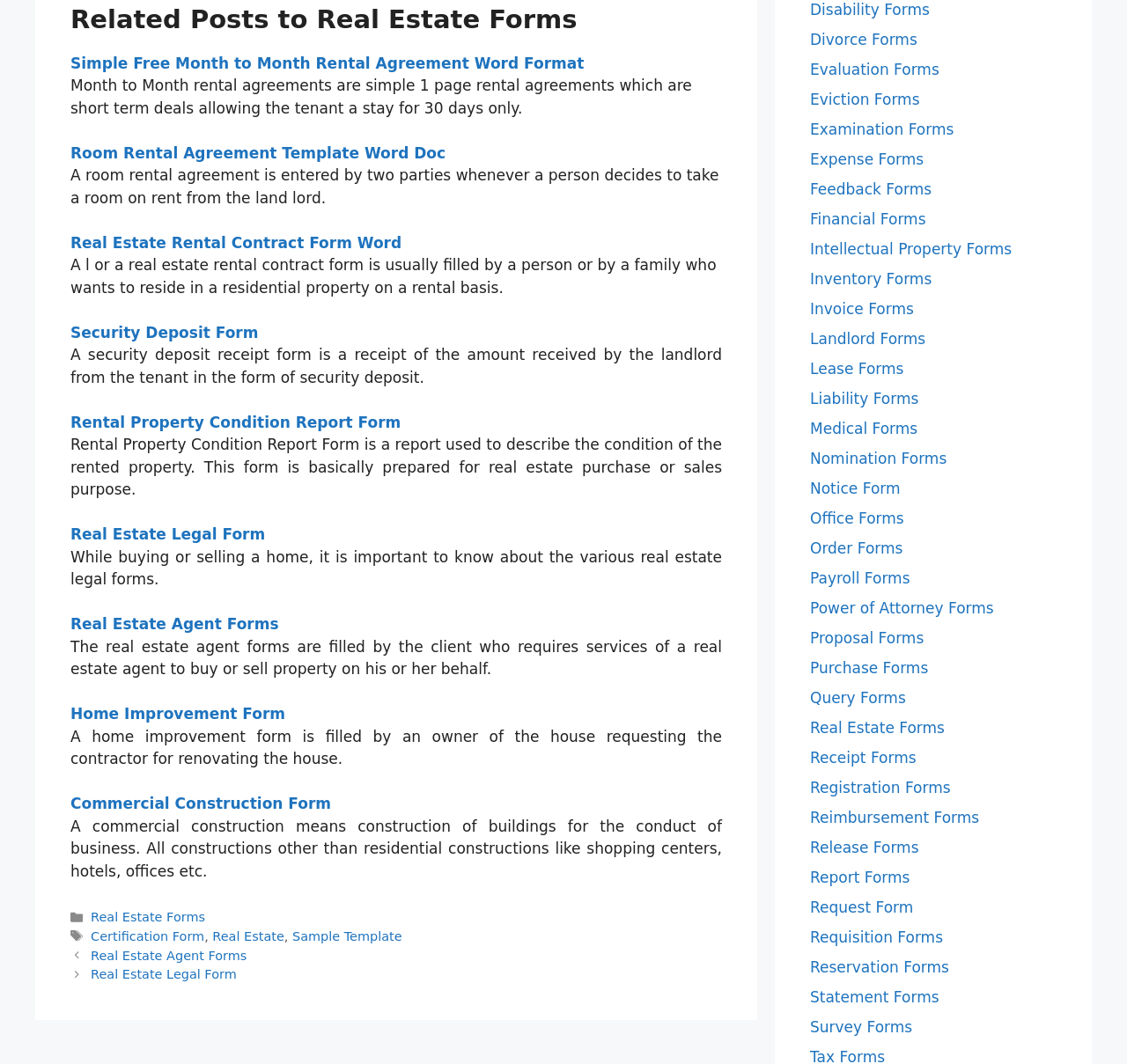Provide the bounding box coordinates of the HTML element described by the text: "Liability Forms". The coordinates should be in the format [left, top, right, bottom] with values between 0 and 1.

[0.719, 0.366, 0.815, 0.383]